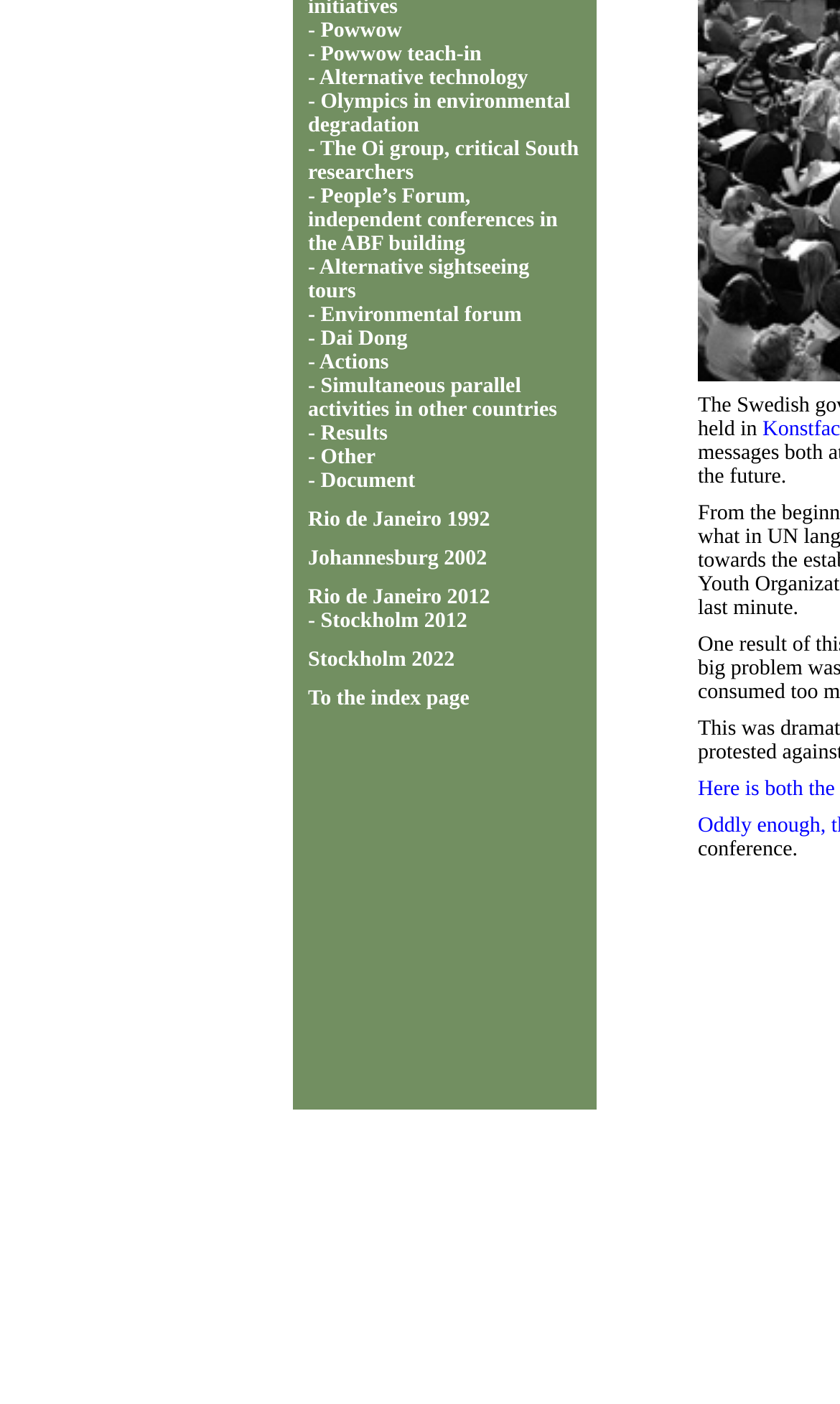Using floating point numbers between 0 and 1, provide the bounding box coordinates in the format (top-left x, top-left y, bottom-right x, bottom-right y). Locate the UI element described here: To the index page

[0.367, 0.49, 0.559, 0.506]